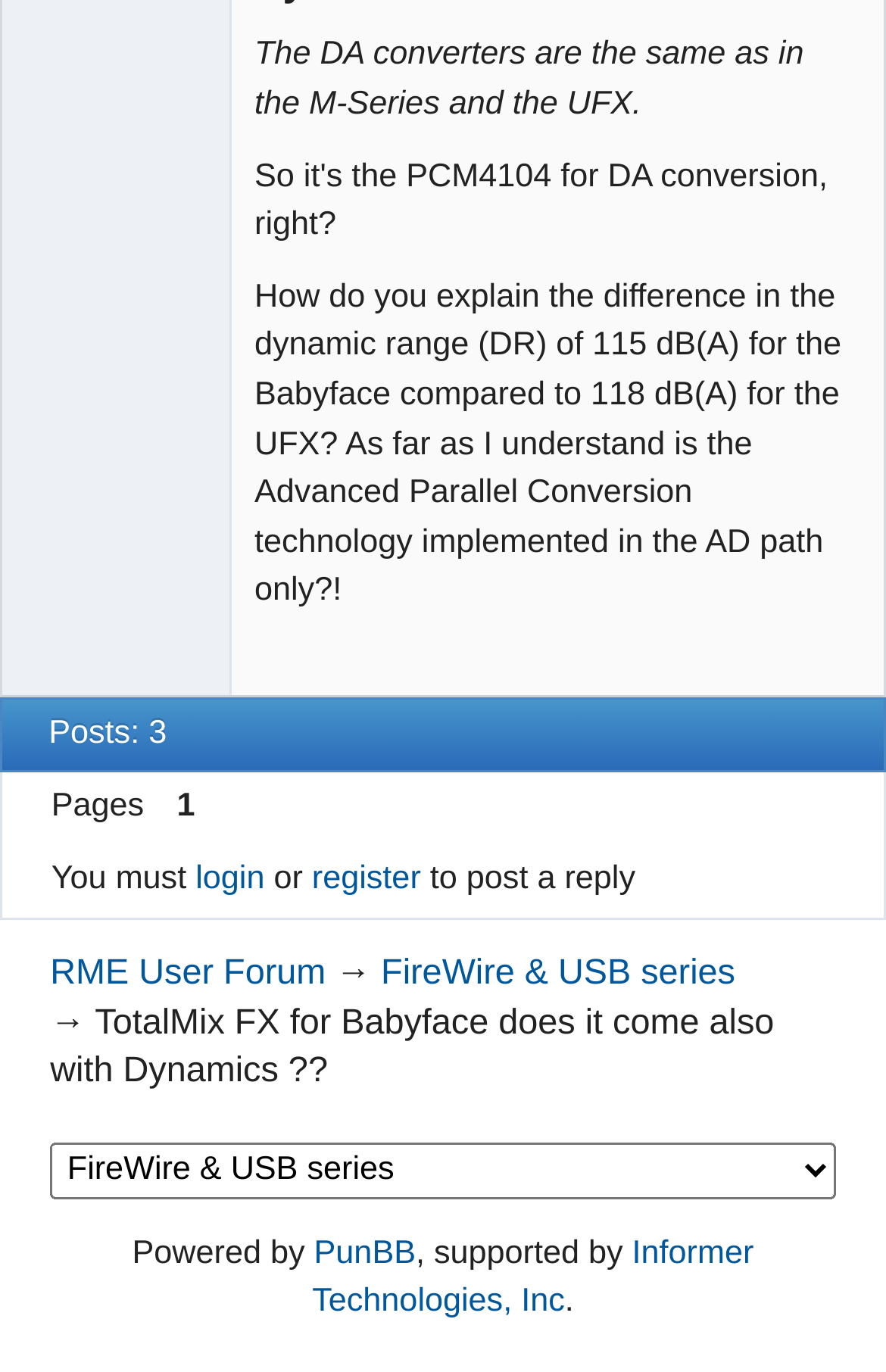What is required to post a reply?
Refer to the screenshot and respond with a concise word or phrase.

Login or register